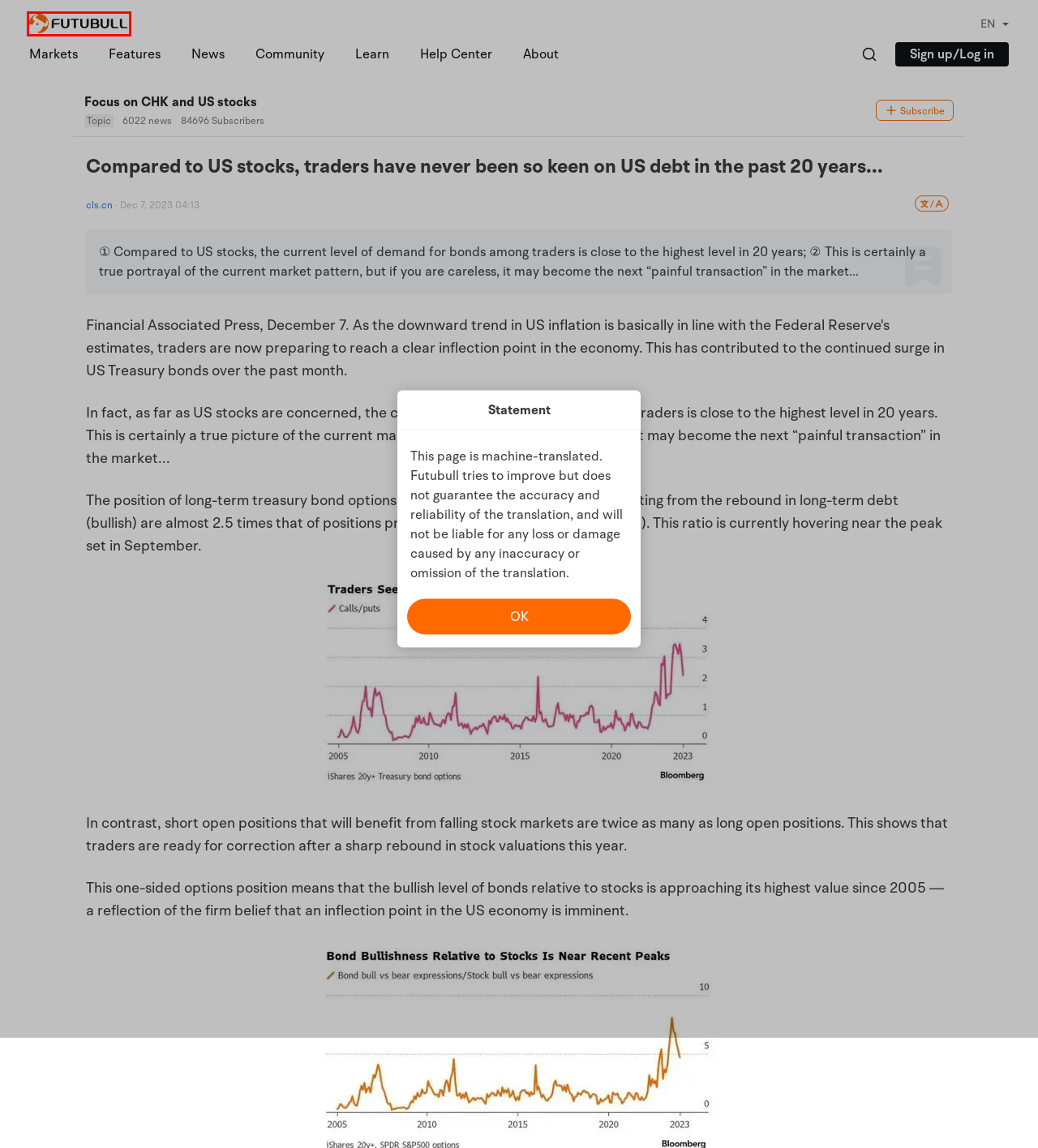View the screenshot of the webpage containing a red bounding box around a UI element. Select the most fitting webpage description for the new page shown after the element in the red bounding box is clicked. Here are the candidates:
A. 全国互联网安全管理平台
B. Privacy Policy
C. 富途安全应急响应中心
D. 富途牛牛官网-港股行情_美股行情_A股行情
E. 富途牛牛安全提示
F. About Us | Futubull
G. Terms of Service
H. FUTUBULL Help Center

D